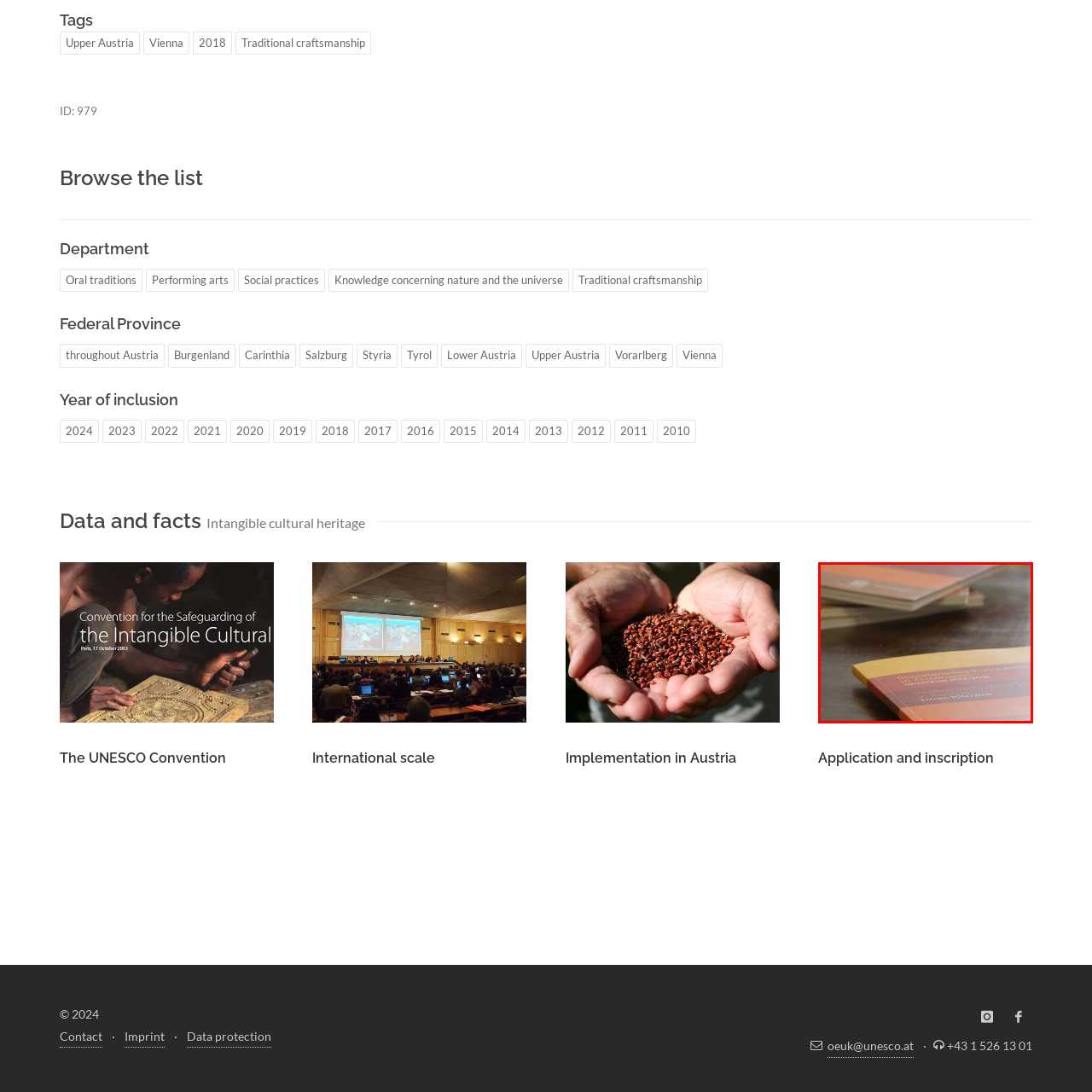Describe the contents of the image that is surrounded by the red box in a detailed manner.

The image depicts a collection of colorful booklets stacked on a wooden surface, showcasing materials related to intangible cultural heritage. The visible booklet features a striking cover design with vibrant hues of orange and yellow, and includes text that reads "Immaterielles Kulturerbe in Österreich," which translates to "Intangible Cultural Heritage in Austria," along with the years "Verzeichnis 2014/2016" and "Entries 2014/2016," indicating that it contains listings from those years. This imagery emphasizes the significance of preserving and recognizing cultural practices, highlighting a formal effort to document and celebrate Austria's rich intangible heritage. The arrangement of the booklets suggests a curated collection possibly intended for educational or informational purposes.